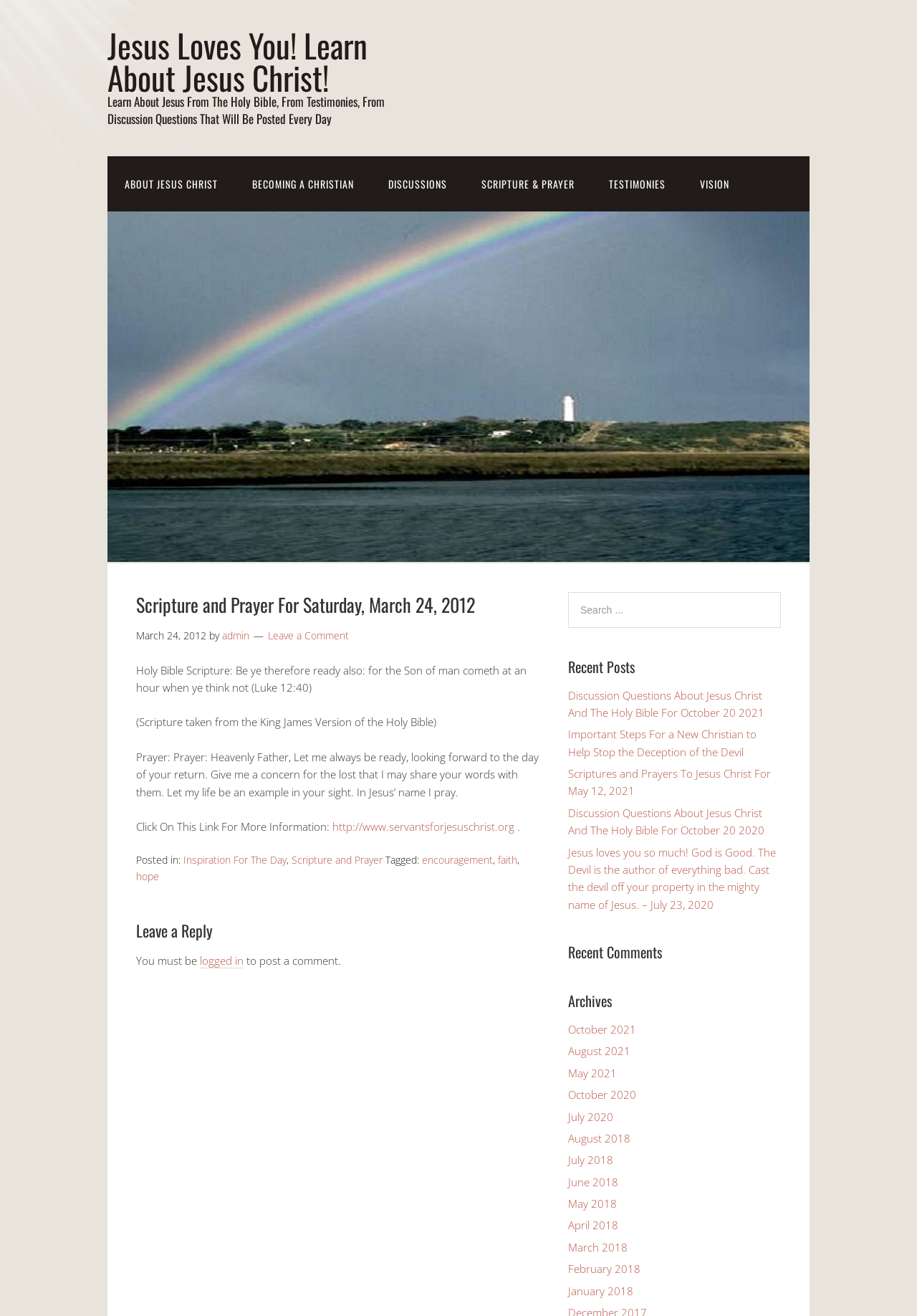What is the scripture for Saturday, March 24, 2012?
Please provide a detailed and comprehensive answer to the question.

I found the scripture by looking at the article section of the webpage, where it says 'Holy Bible Scripture: Be ye therefore ready also: for the Son of man cometh at an hour when ye think not (Luke 12:40)'.